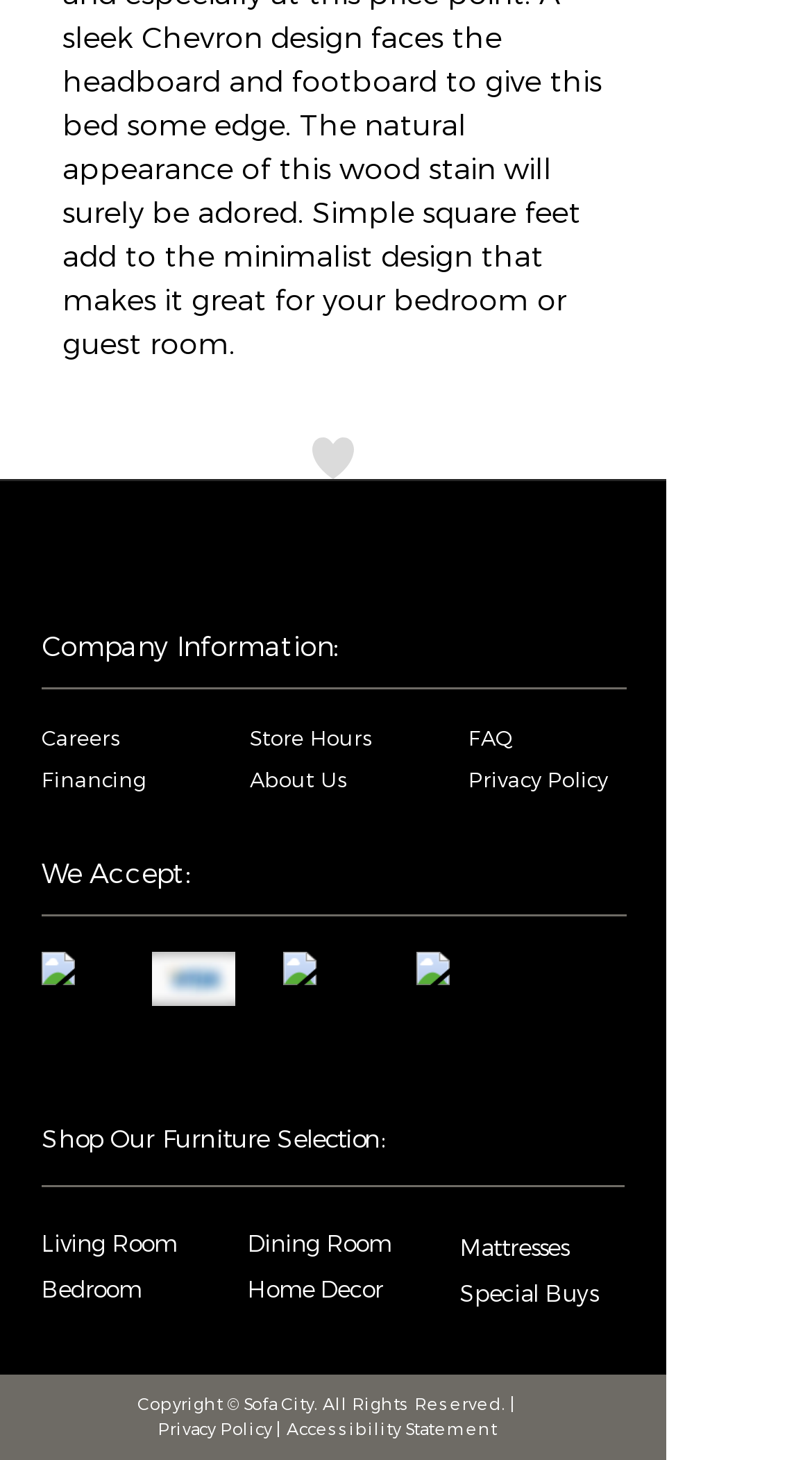Please locate the bounding box coordinates of the element's region that needs to be clicked to follow the instruction: "Explore Living Room furniture". The bounding box coordinates should be provided as four float numbers between 0 and 1, i.e., [left, top, right, bottom].

[0.051, 0.842, 0.218, 0.862]